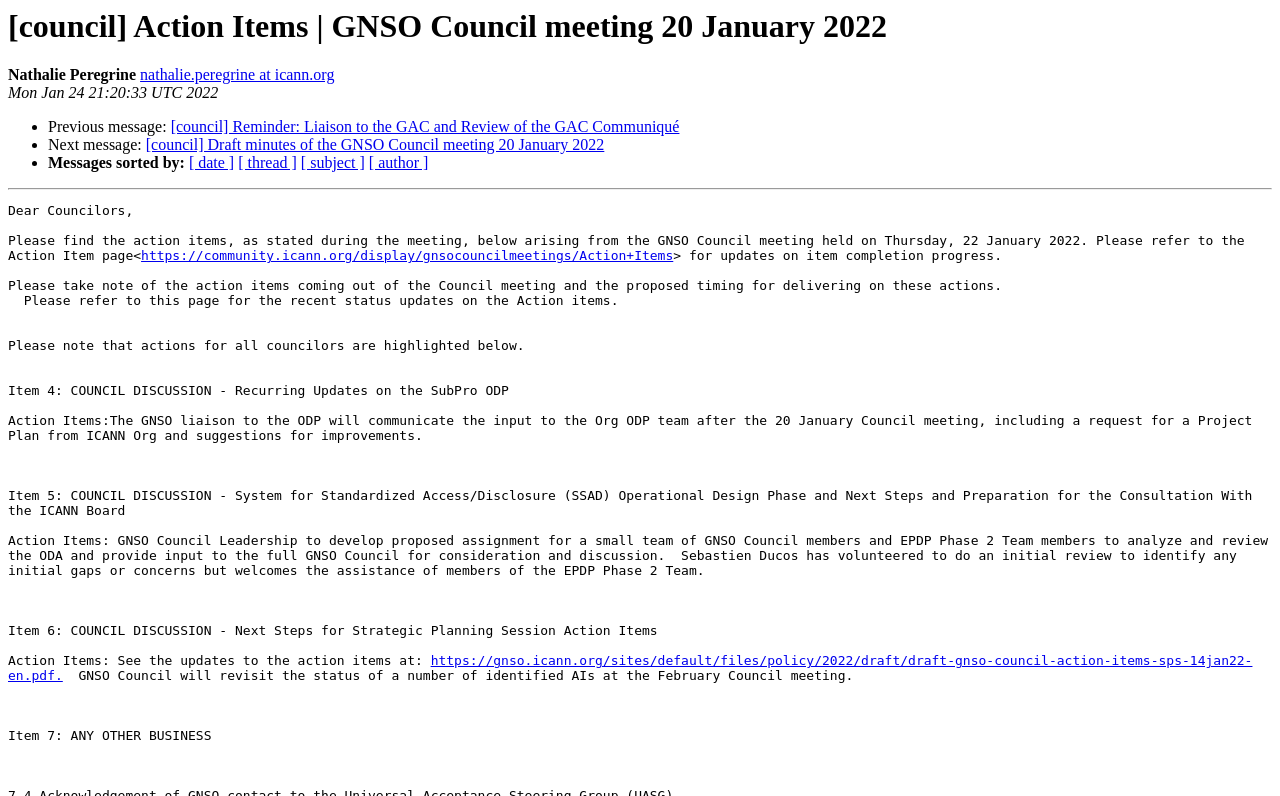Locate the bounding box coordinates of the segment that needs to be clicked to meet this instruction: "Sort messages by date".

[0.148, 0.194, 0.183, 0.215]